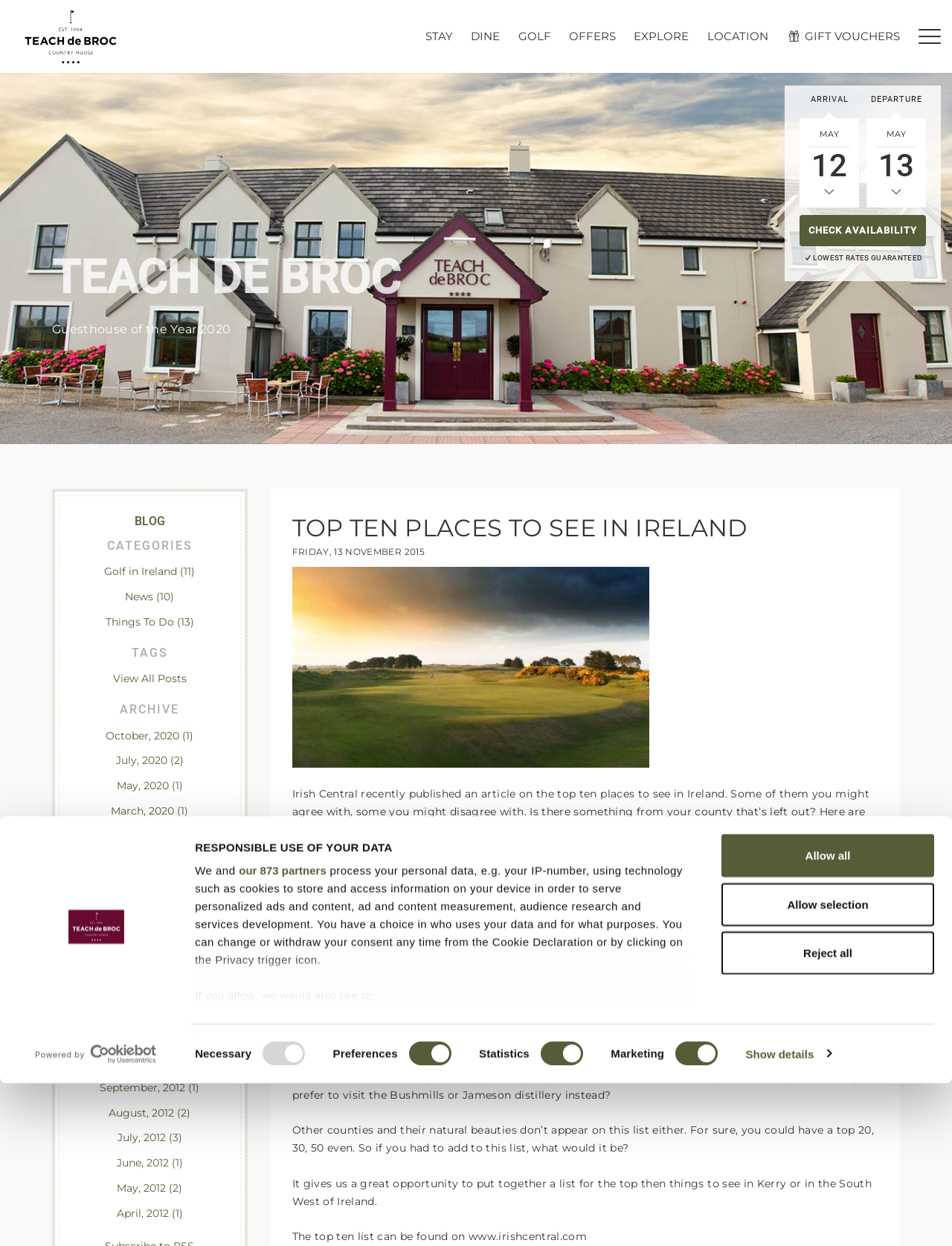What type of accommodation is offered?
Please give a detailed and thorough answer to the question, covering all relevant points.

Based on the webpage, it appears to be a guesthouse as it mentions 'Teach de Broc Guesthouse of the Year 2020' and has options to check availability and book a stay.